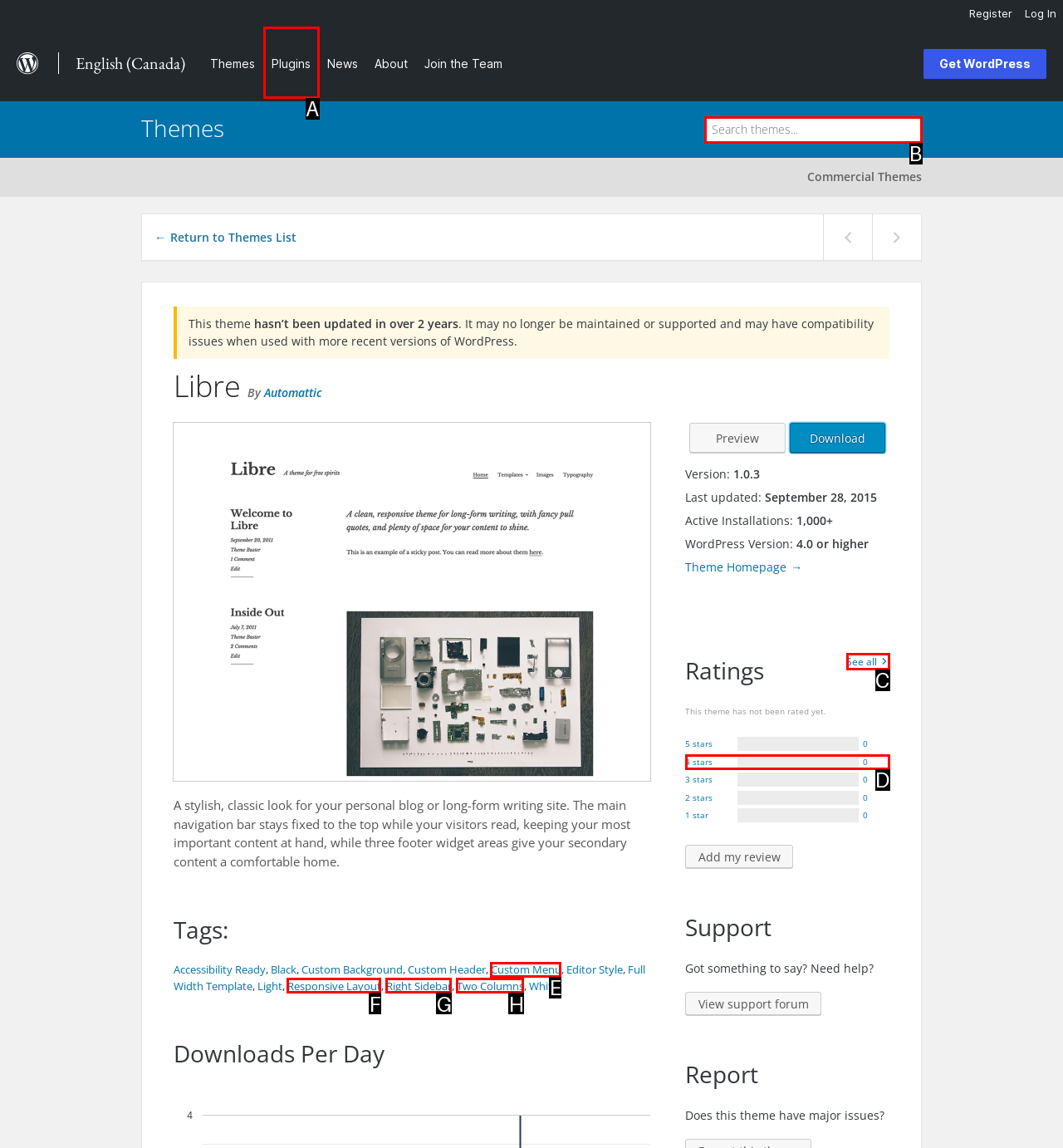Point out the option that aligns with the description: parent_node: Search Themes placeholder="Search themes..."
Provide the letter of the corresponding choice directly.

B